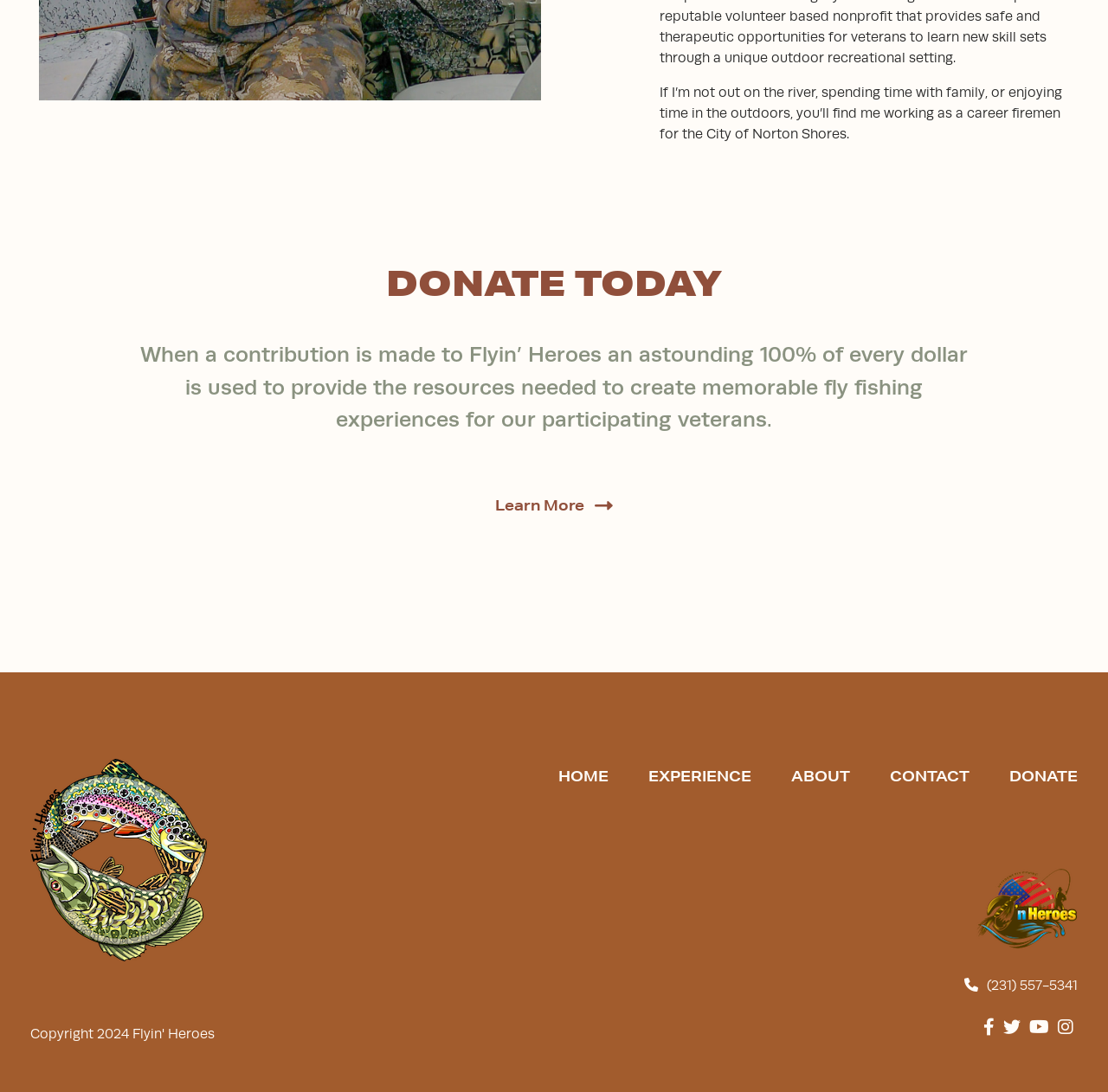For the given element description Home, determine the bounding box coordinates of the UI element. The coordinates should follow the format (top-left x, top-left y, bottom-right x, bottom-right y) and be within the range of 0 to 1.

[0.468, 0.695, 0.549, 0.727]